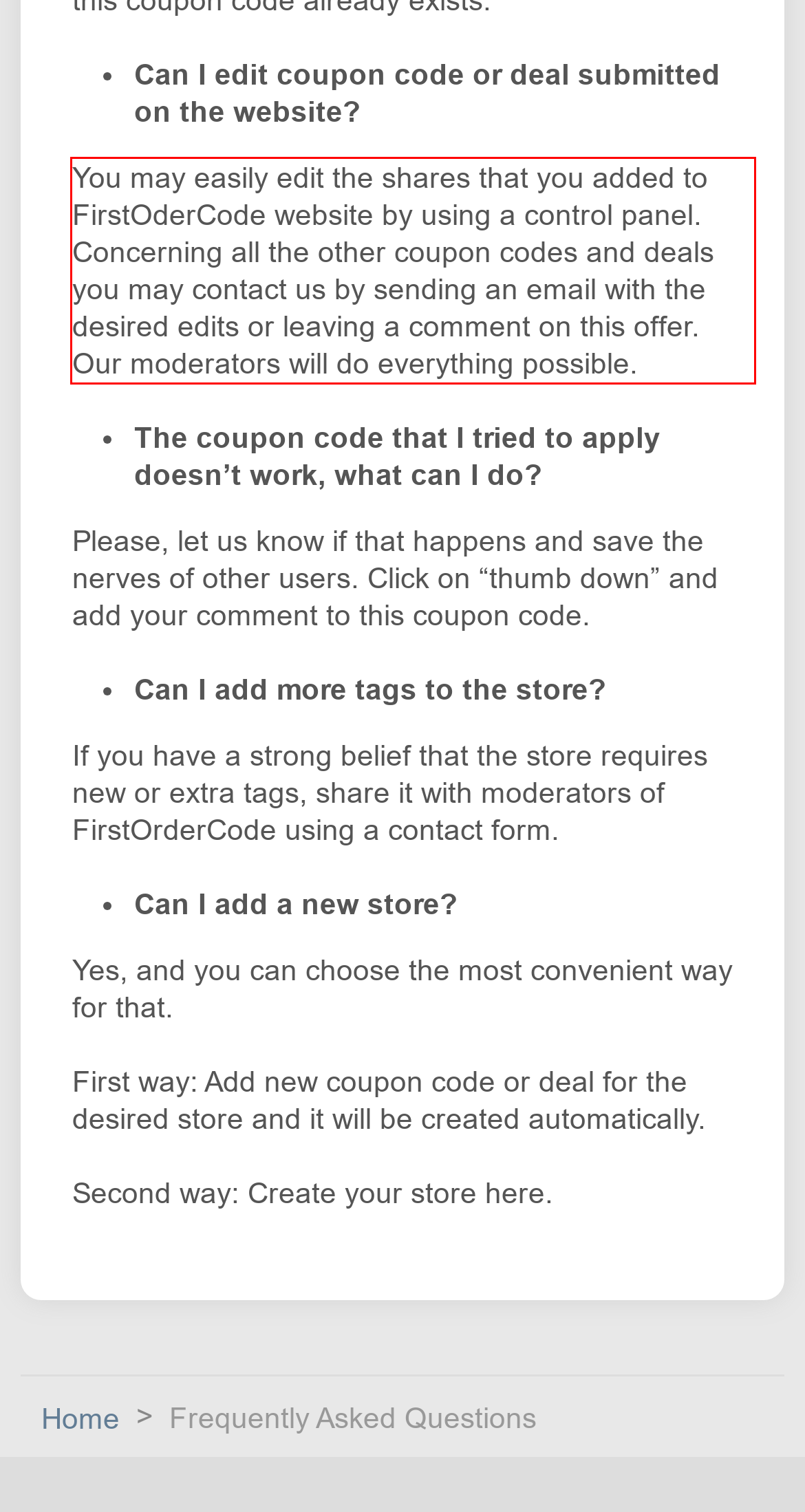Please examine the webpage screenshot containing a red bounding box and use OCR to recognize and output the text inside the red bounding box.

You may easily edit the shares that you added to FirstOderCode website by using a control panel. Concerning all the other coupon codes and deals you may contact us by sending an email with the desired edits or leaving a comment on this offer. Our moderators will do everything possible.